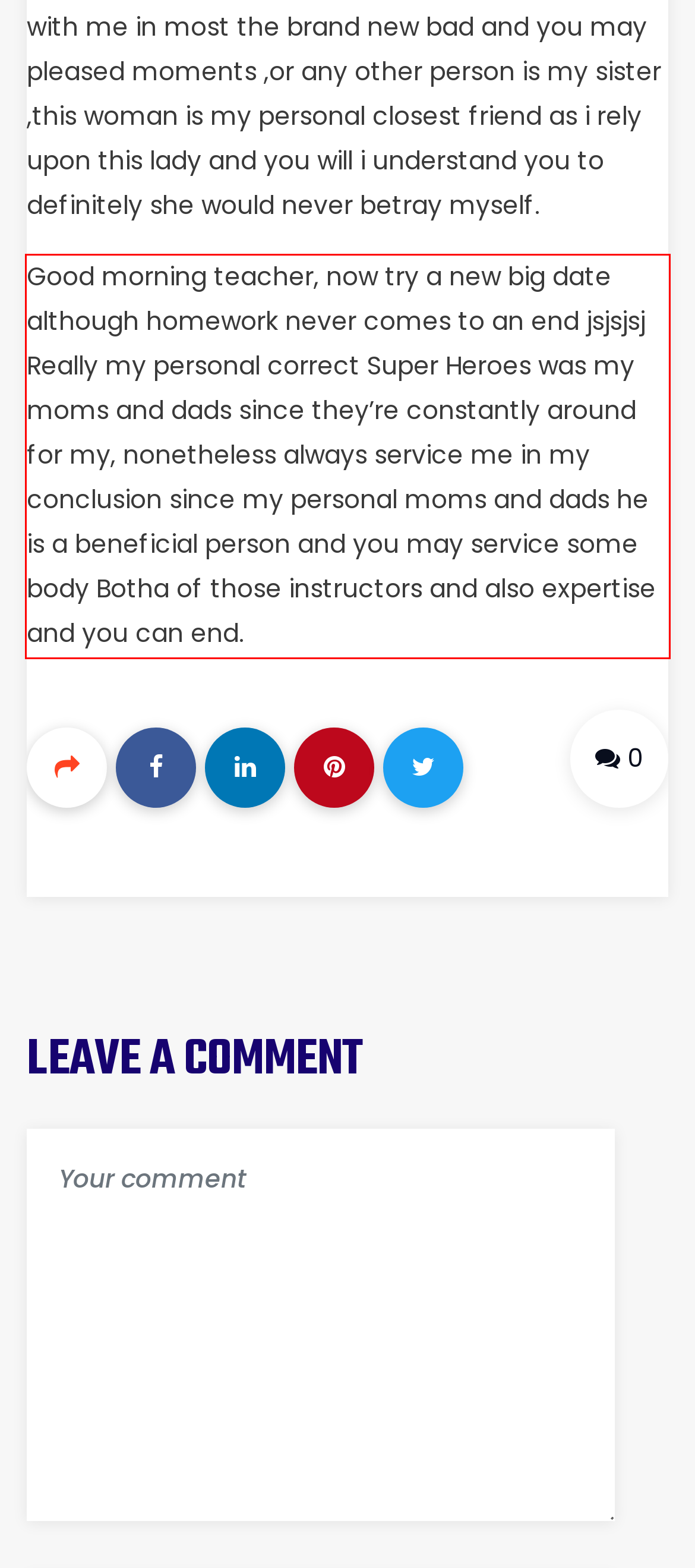Review the webpage screenshot provided, and perform OCR to extract the text from the red bounding box.

Good morning teacher, now try a new big date although homework never comes to an end jsjsjsj Really my personal correct Super Heroes was my moms and dads since they’re constantly around for my, nonetheless always service me in my conclusion since my personal moms and dads he is a beneficial person and you may service some body Botha of those instructors and also expertise and you can end.